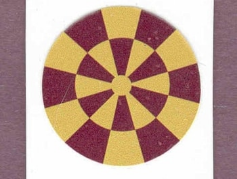How many colors are in the sticker's pattern?
Refer to the image and provide a thorough answer to the question.

The caption states that the sticker features a 'vibrant pattern comprised of alternating yellow and maroon segments', indicating that there are two colors present in the design.